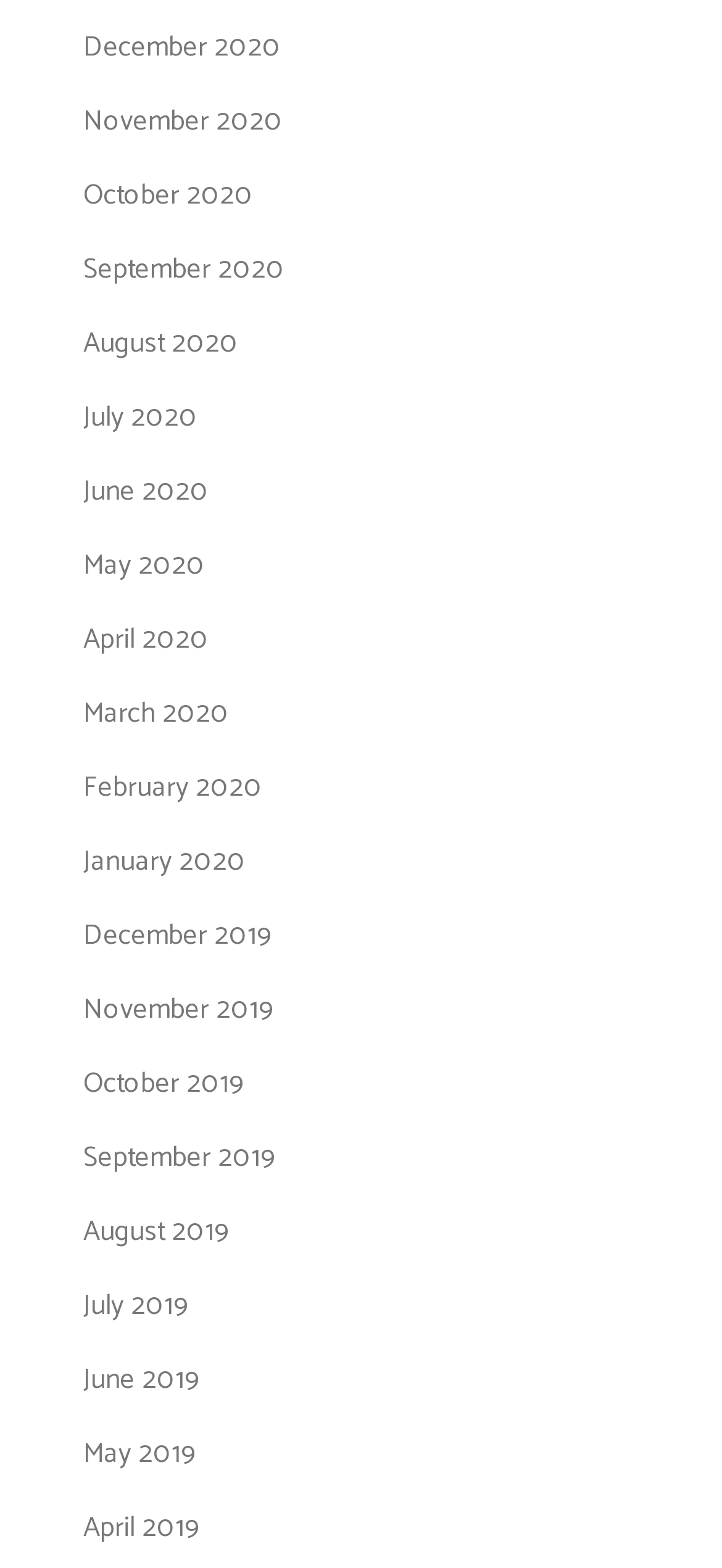Find the bounding box coordinates for the area you need to click to carry out the instruction: "view August 2019". The coordinates should be four float numbers between 0 and 1, indicated as [left, top, right, bottom].

[0.115, 0.77, 0.321, 0.8]